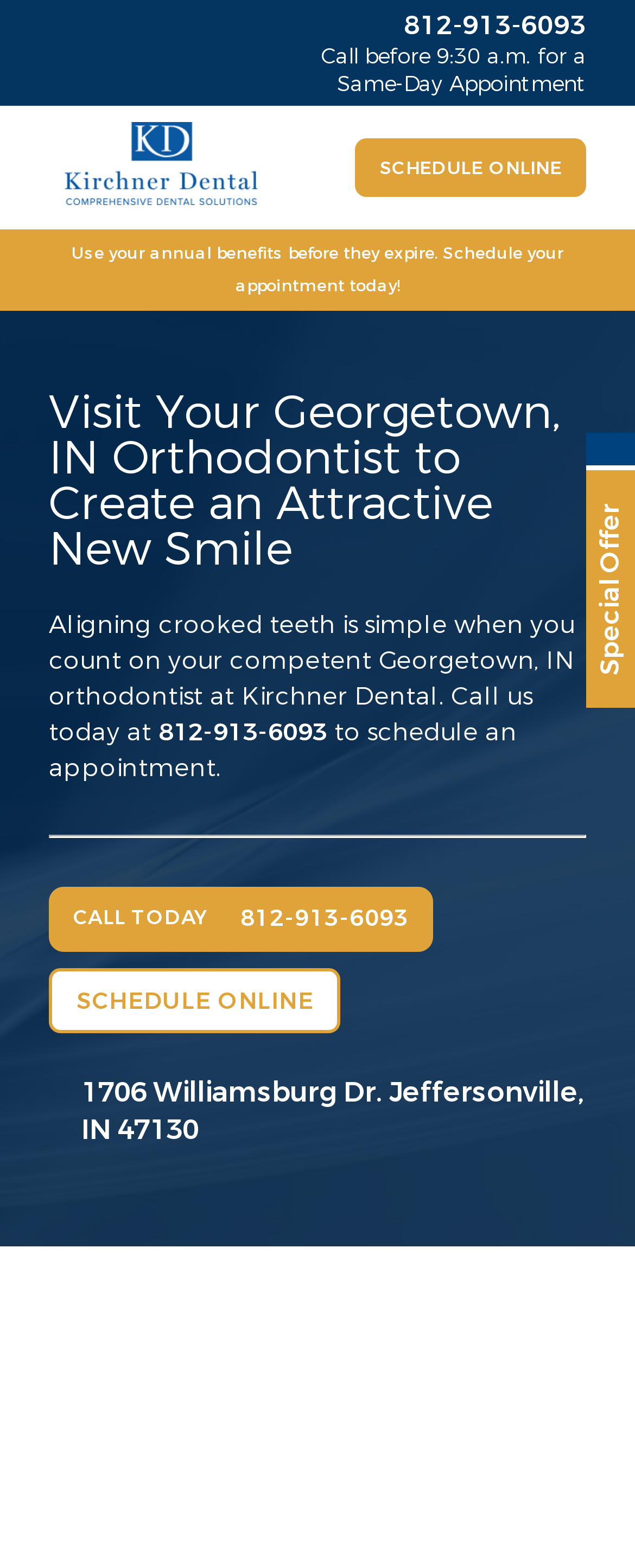Given the description of a UI element: "Kirchner Dental Logo", identify the bounding box coordinates of the matching element in the webpage screenshot.

[0.077, 0.115, 0.433, 0.136]